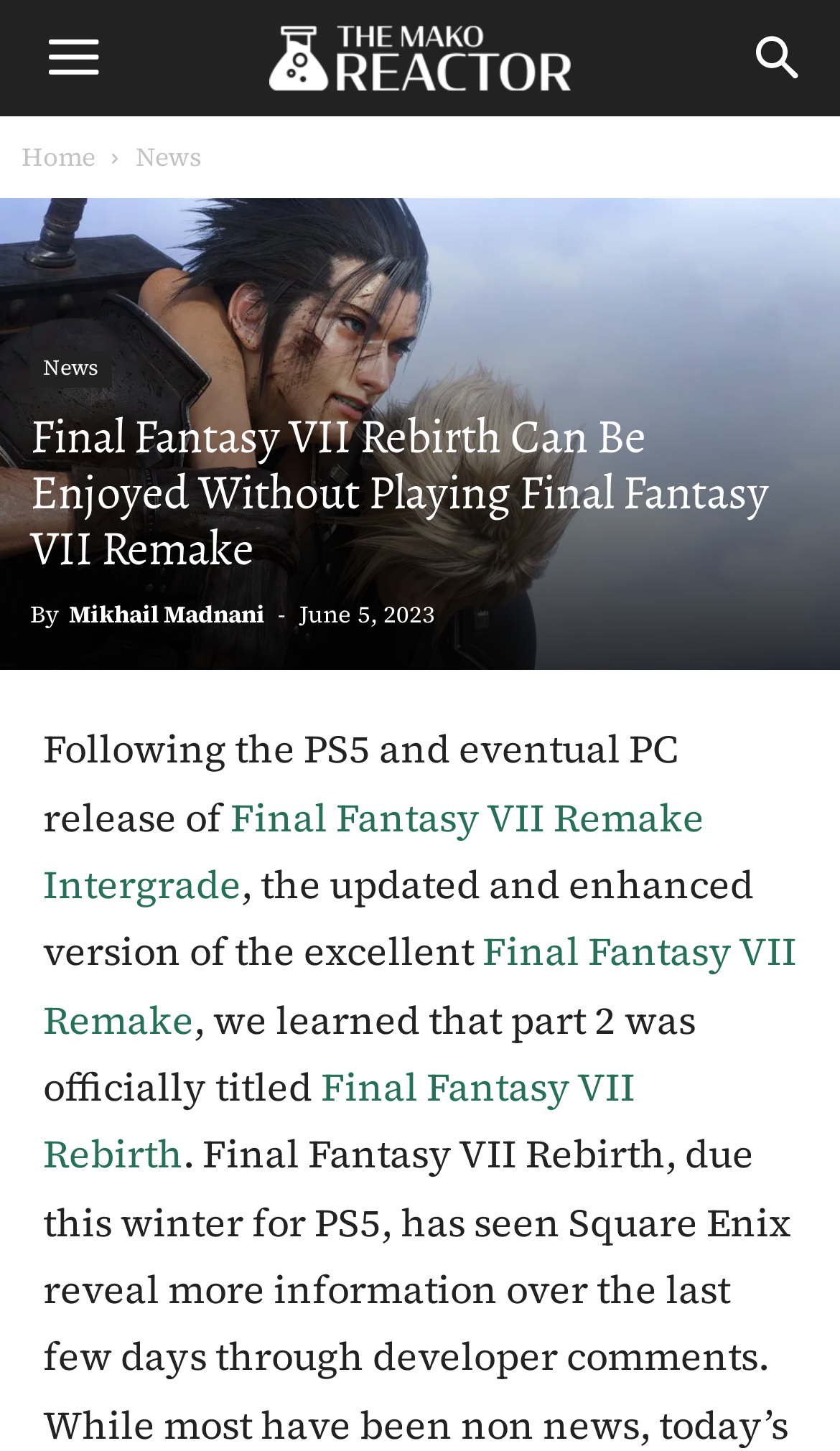Determine the bounding box coordinates of the region to click in order to accomplish the following instruction: "Read the 'News'". Provide the coordinates as four float numbers between 0 and 1, specifically [left, top, right, bottom].

[0.162, 0.096, 0.241, 0.12]